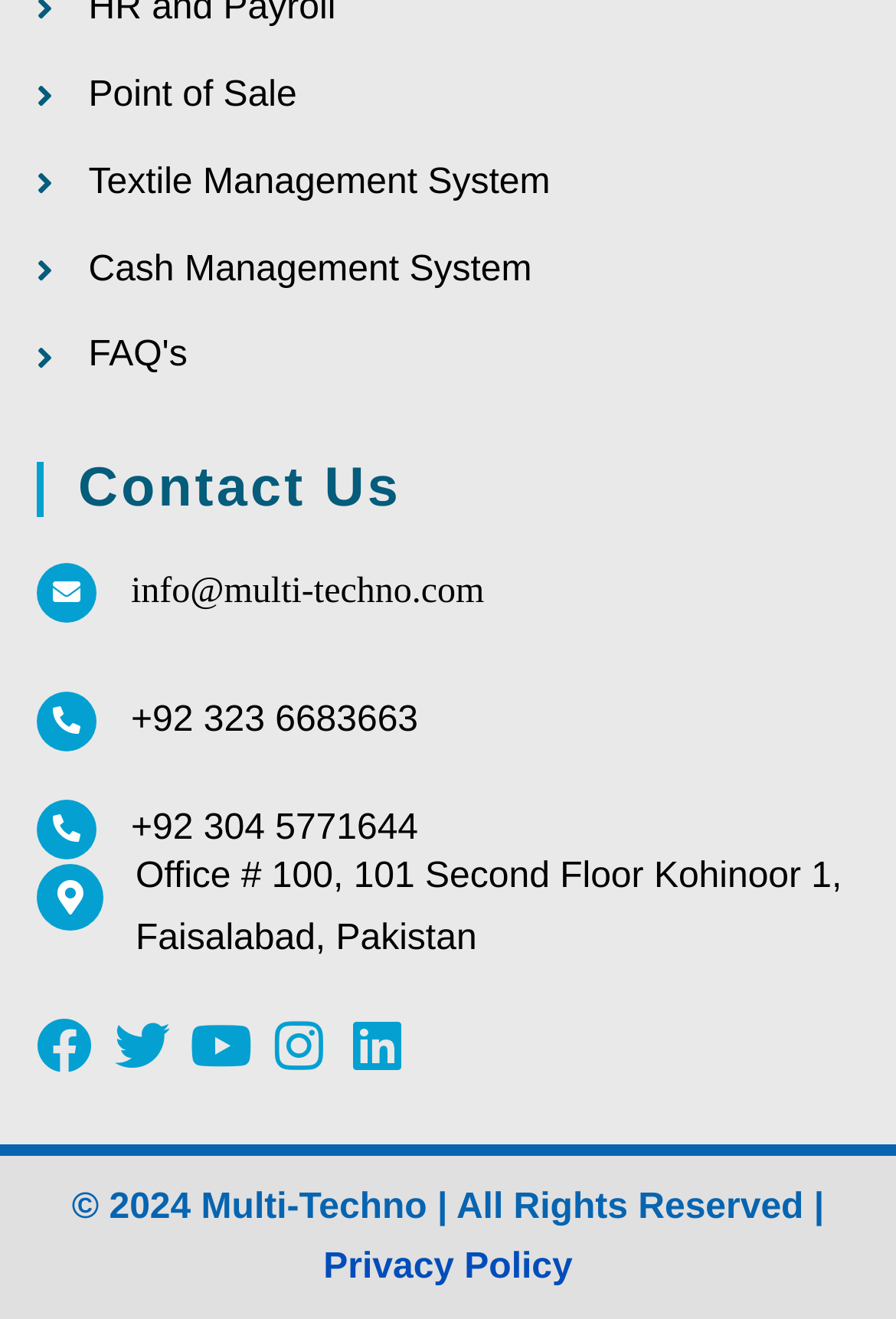Using the provided element description "Textile Management System", determine the bounding box coordinates of the UI element.

[0.041, 0.116, 0.959, 0.163]